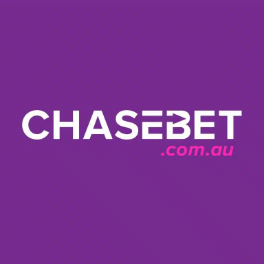What is highlighted in pink?
Give a detailed explanation using the information visible in the image.

The '.com.au' portion of the brand name 'CHASEBET' is highlighted in a striking pink hue, drawing attention to the online presence of the betting and gambling services provided by Chasebet.